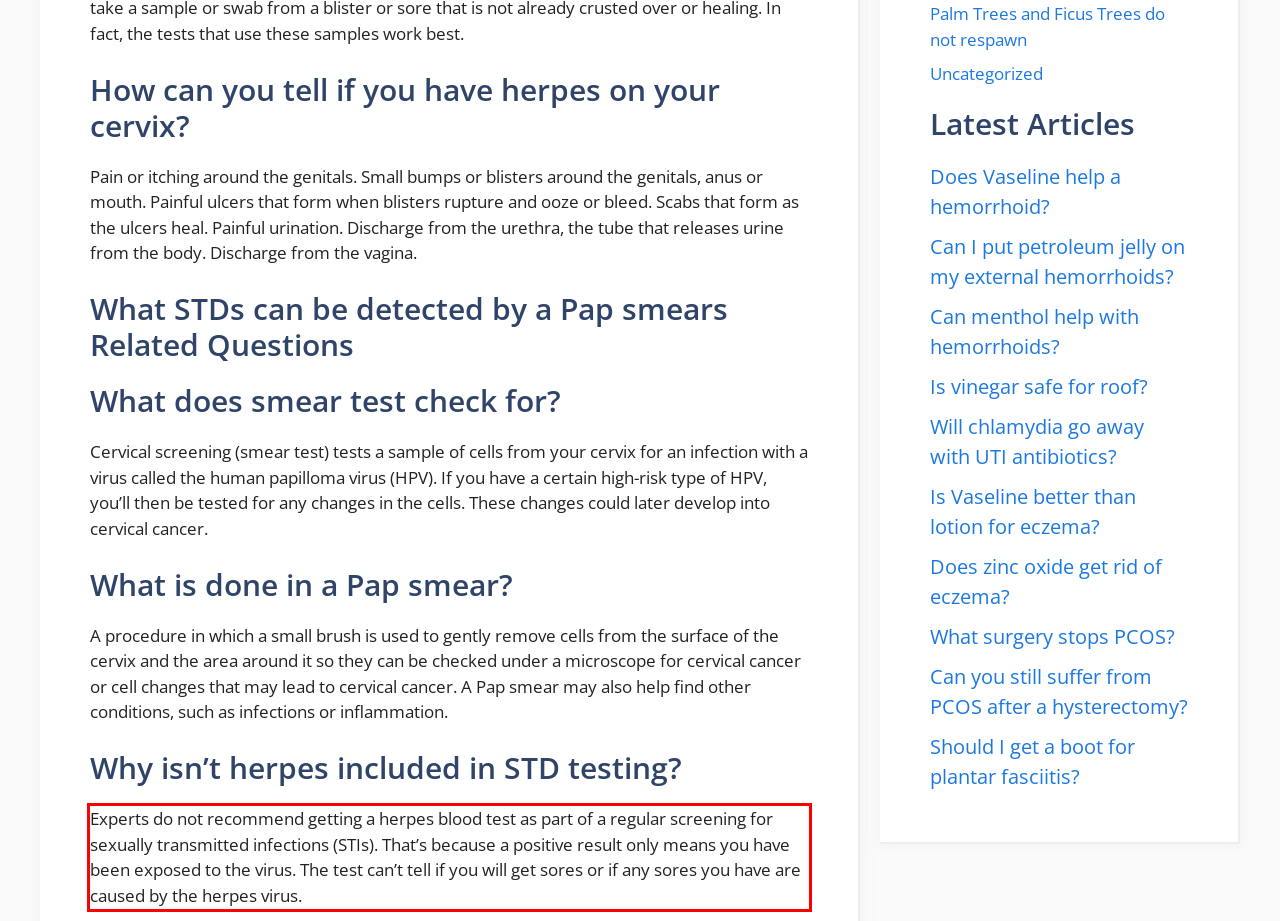Perform OCR on the text inside the red-bordered box in the provided screenshot and output the content.

Experts do not recommend getting a herpes blood test as part of a regular screening for sexually transmitted infections (STIs). That’s because a positive result only means you have been exposed to the virus. The test can’t tell if you will get sores or if any sores you have are caused by the herpes virus.